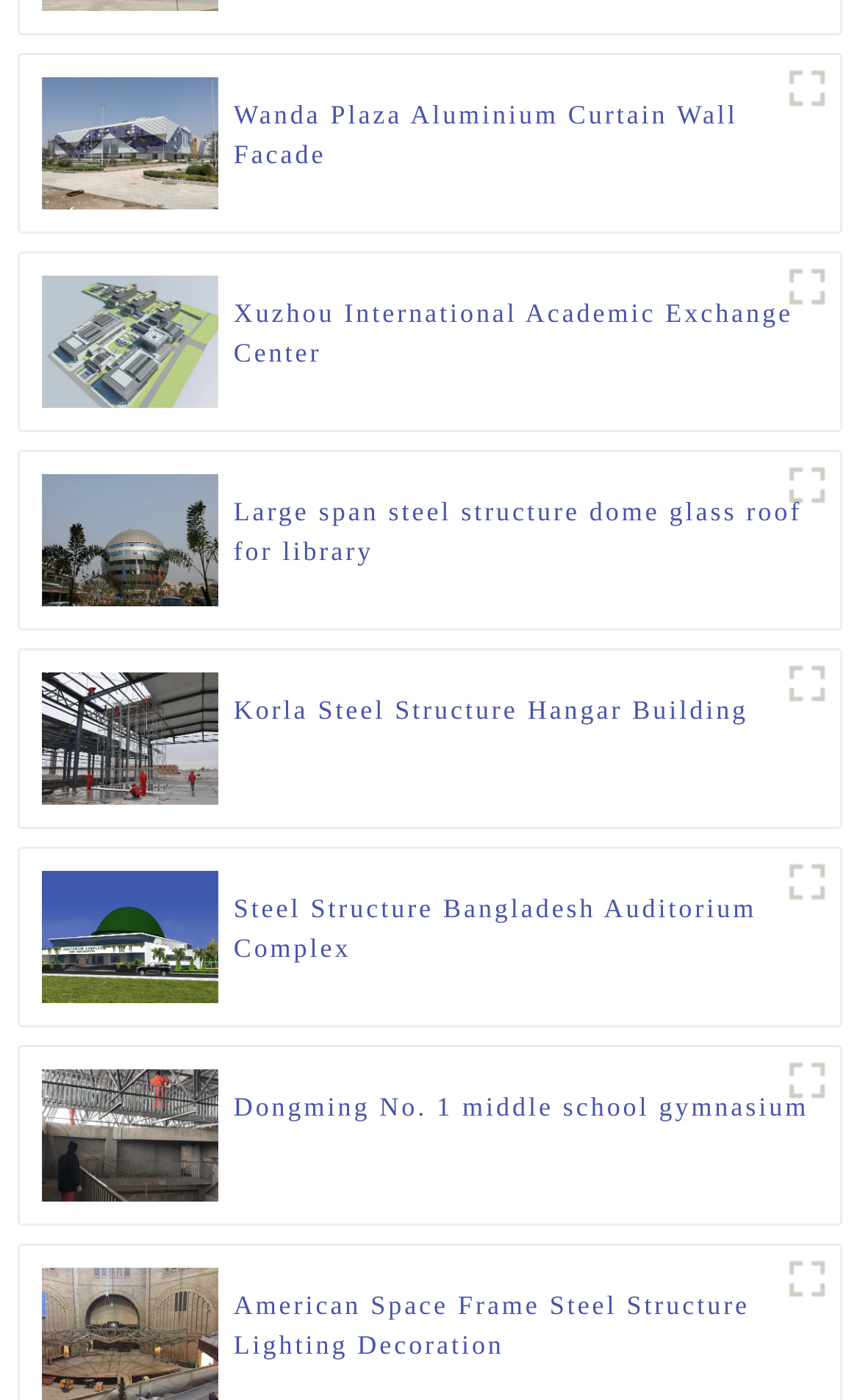Predict the bounding box coordinates for the UI element described as: "title="Hangar steel structure (1)"". The coordinates should be four float numbers between 0 and 1, presented as [left, top, right, bottom].

[0.9, 0.464, 0.977, 0.512]